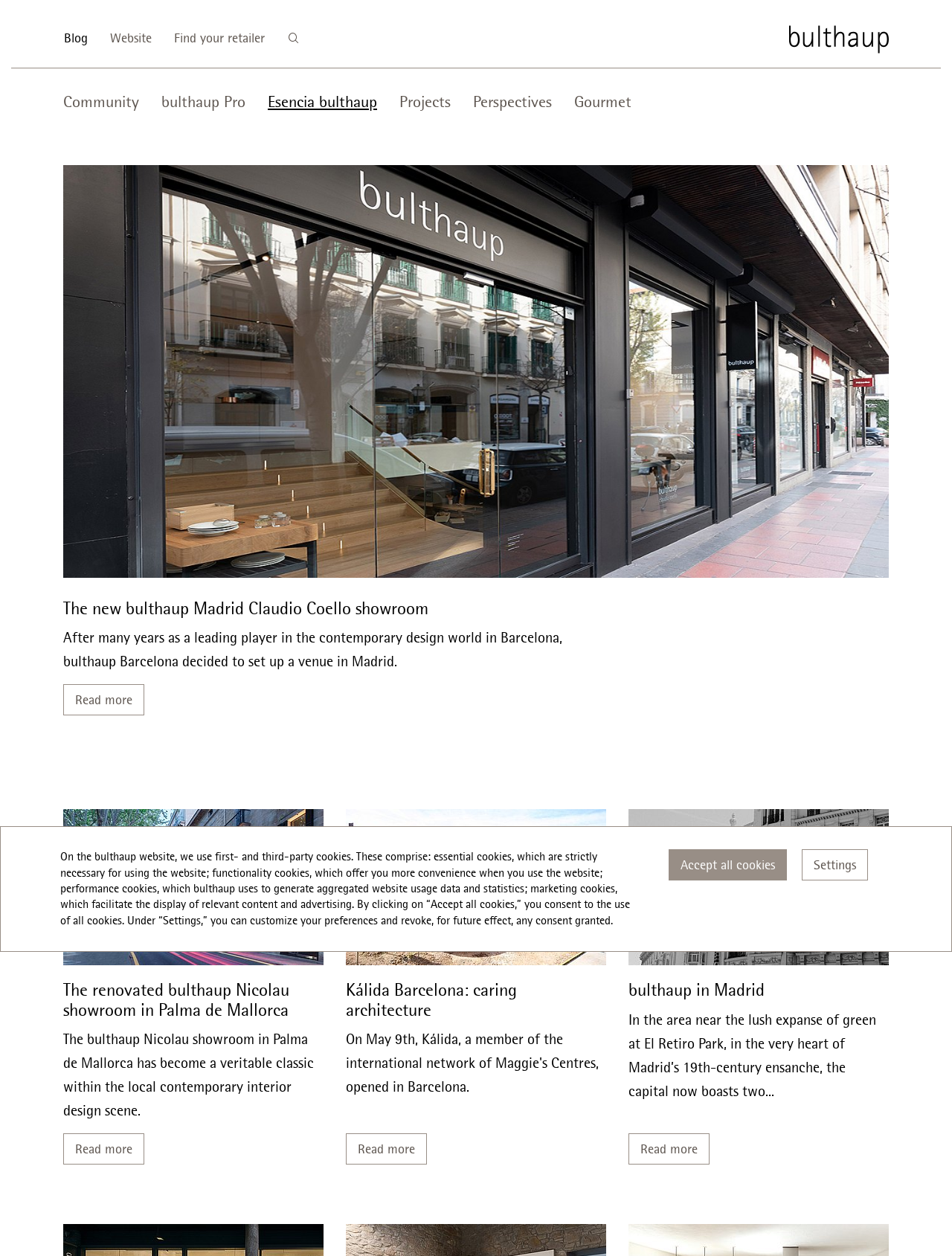Is the 'Read more' link available for all articles?
Answer the question with just one word or phrase using the image.

Yes